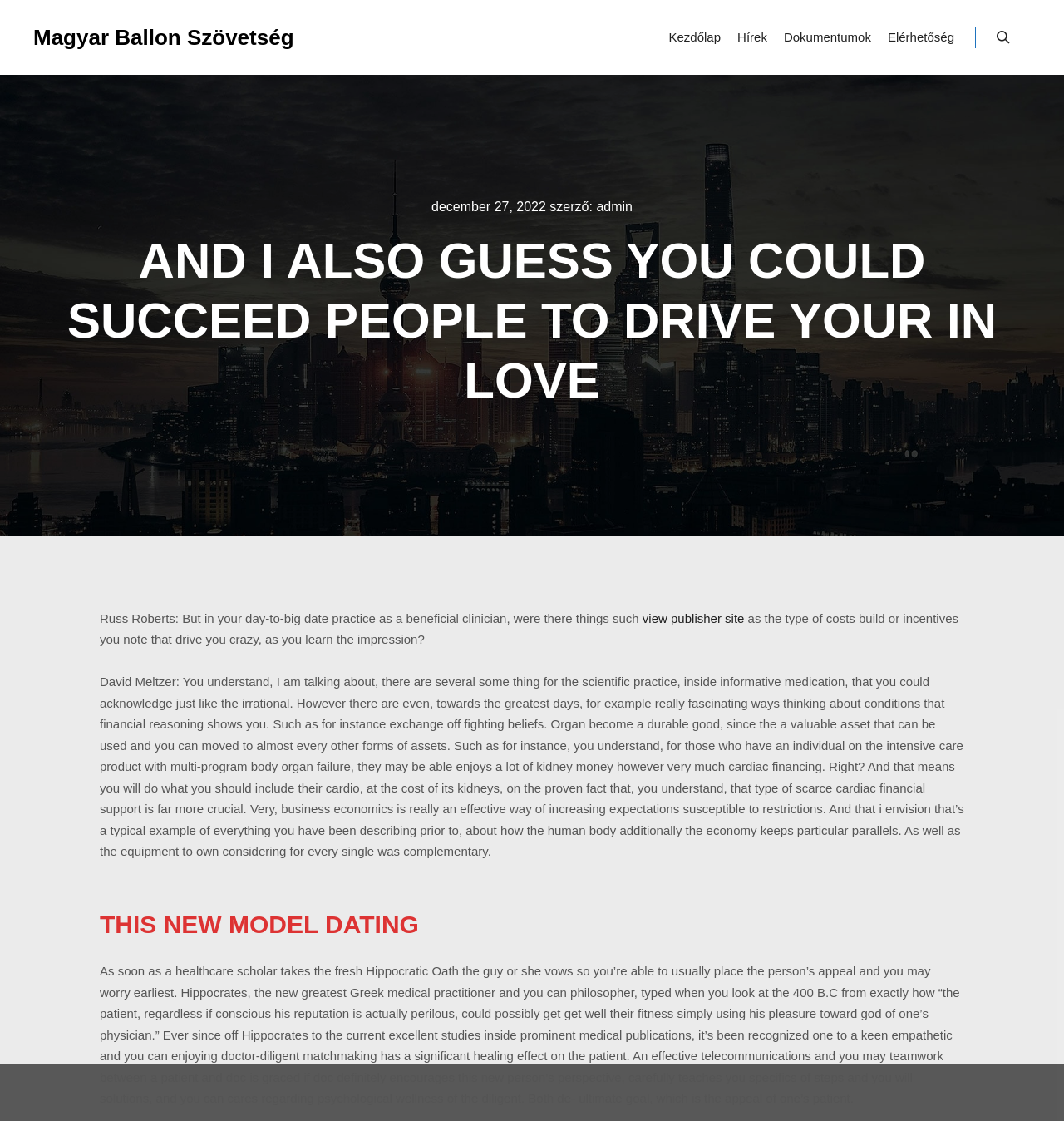Specify the bounding box coordinates of the element's region that should be clicked to achieve the following instruction: "Click the Home link". The bounding box coordinates consist of four float numbers between 0 and 1, in the format [left, top, right, bottom].

None